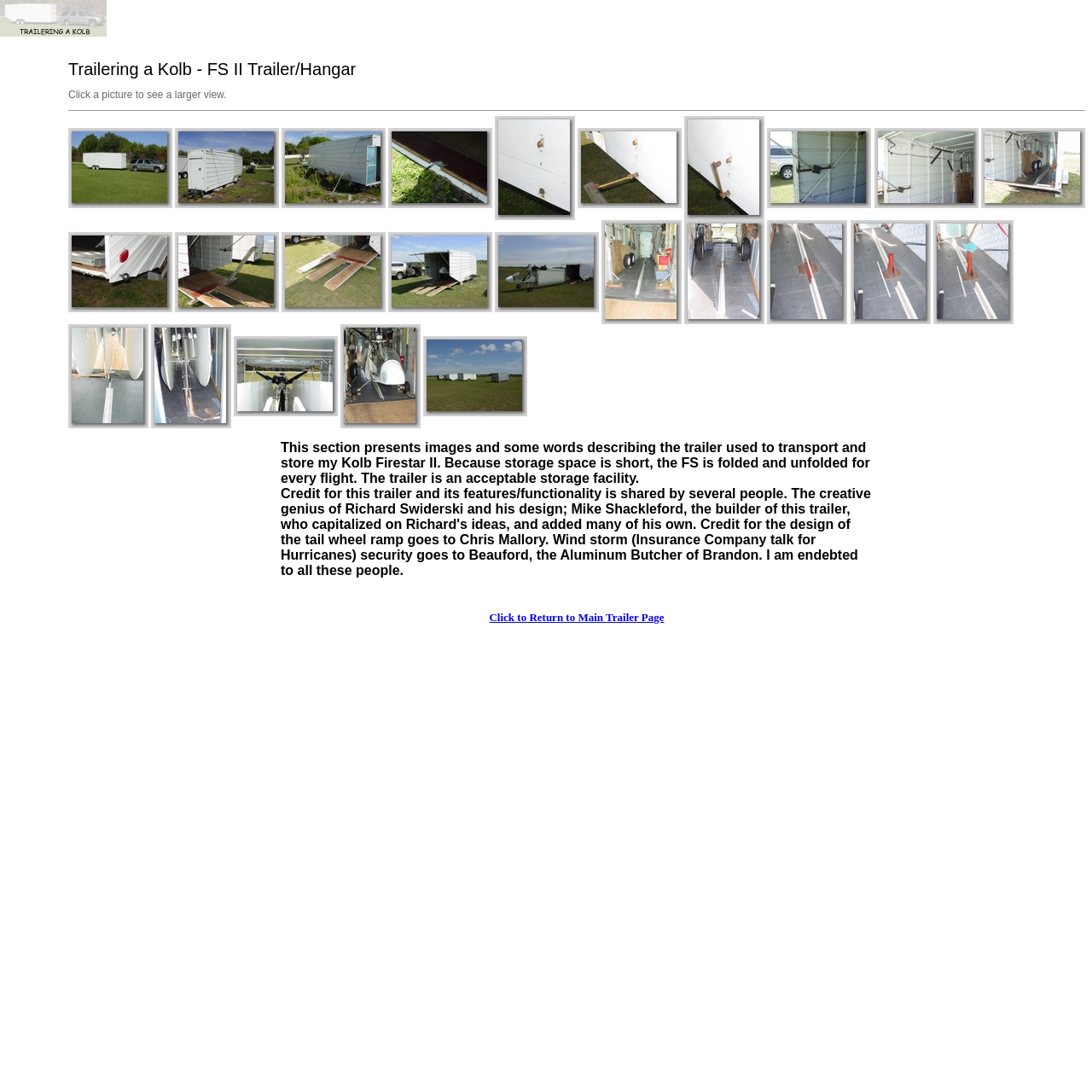Write a detailed summary of the webpage, including text, images, and layout.

The webpage is about trailering a Kolb Firestar II, a type of aircraft. At the top, there is a title "Trailering a Kolb - FS II Trailer/Hangar" followed by a brief instruction "Click a picture to see a larger view." Below the title, there is a horizontal separator line. 

The main content of the webpage is a collection of 24 images, arranged in three rows, each containing 8 images. The images are thumbnails, and when clicked, they will display a larger view. The images are evenly spaced and aligned, with a small gap between each image. 

Below the images, there is a table with a single row and a single cell. The cell contains a paragraph of text that describes the trailer used to transport and store the Kolb Firestar II. The text explains the features and functionality of the trailer, and credits several individuals for their contributions to its design and construction.

At the bottom of the webpage, there is a link "Click to Return to Main Trailer Page" that allows users to navigate back to the main trailer page.